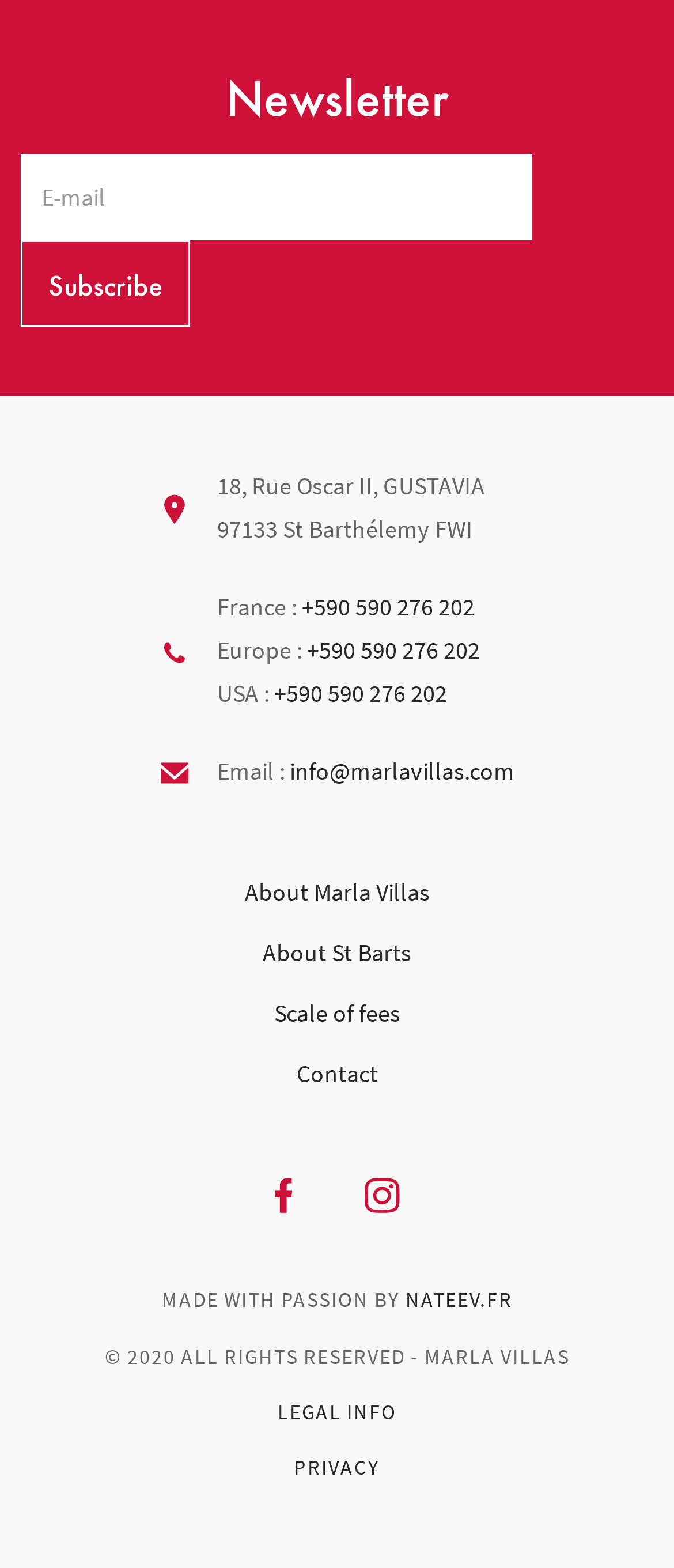Pinpoint the bounding box coordinates of the area that must be clicked to complete this instruction: "Contact Marla Villas".

[0.44, 0.666, 0.56, 0.705]